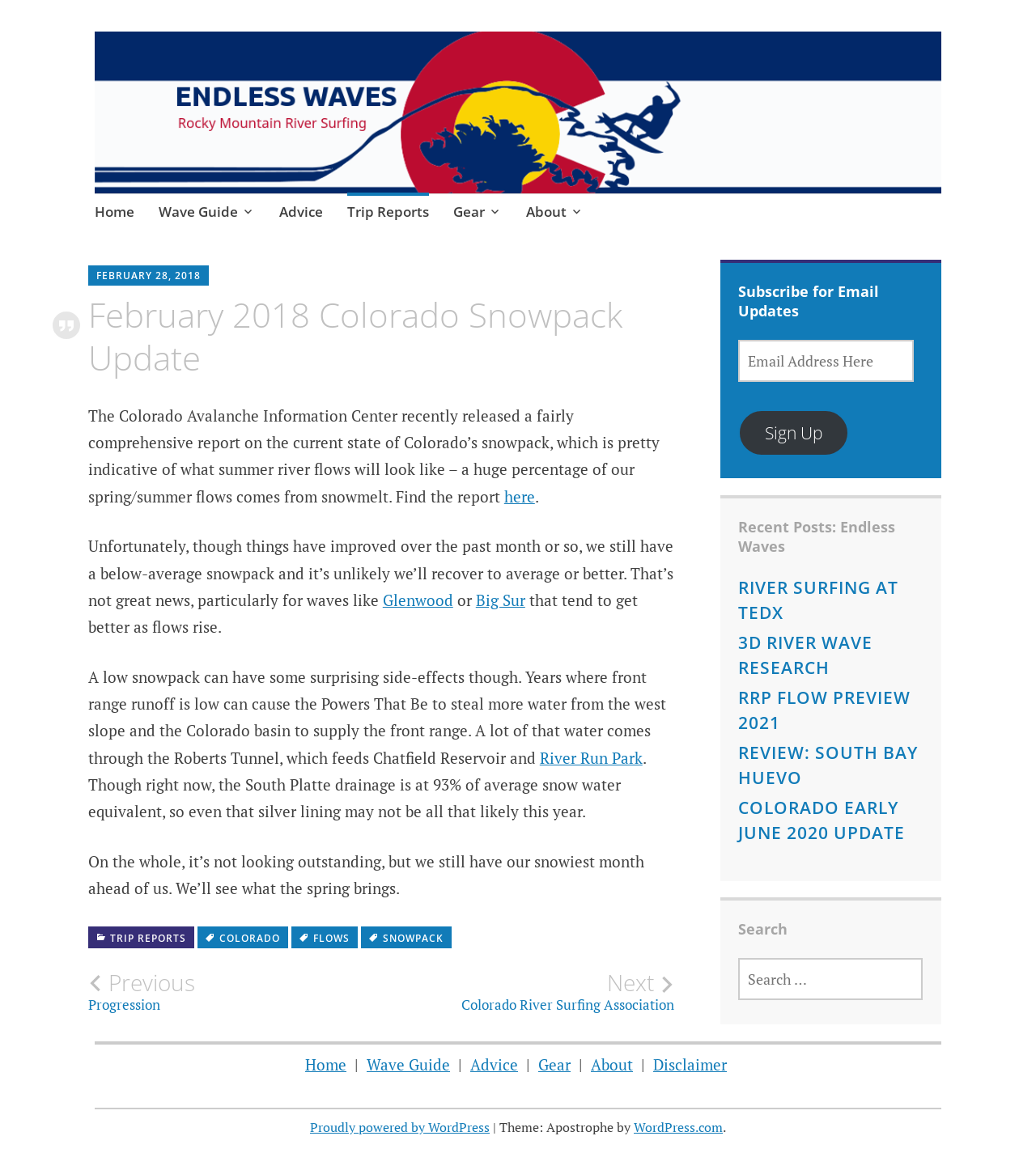Show the bounding box coordinates of the region that should be clicked to follow the instruction: "Search for something."

[0.713, 0.819, 0.891, 0.855]